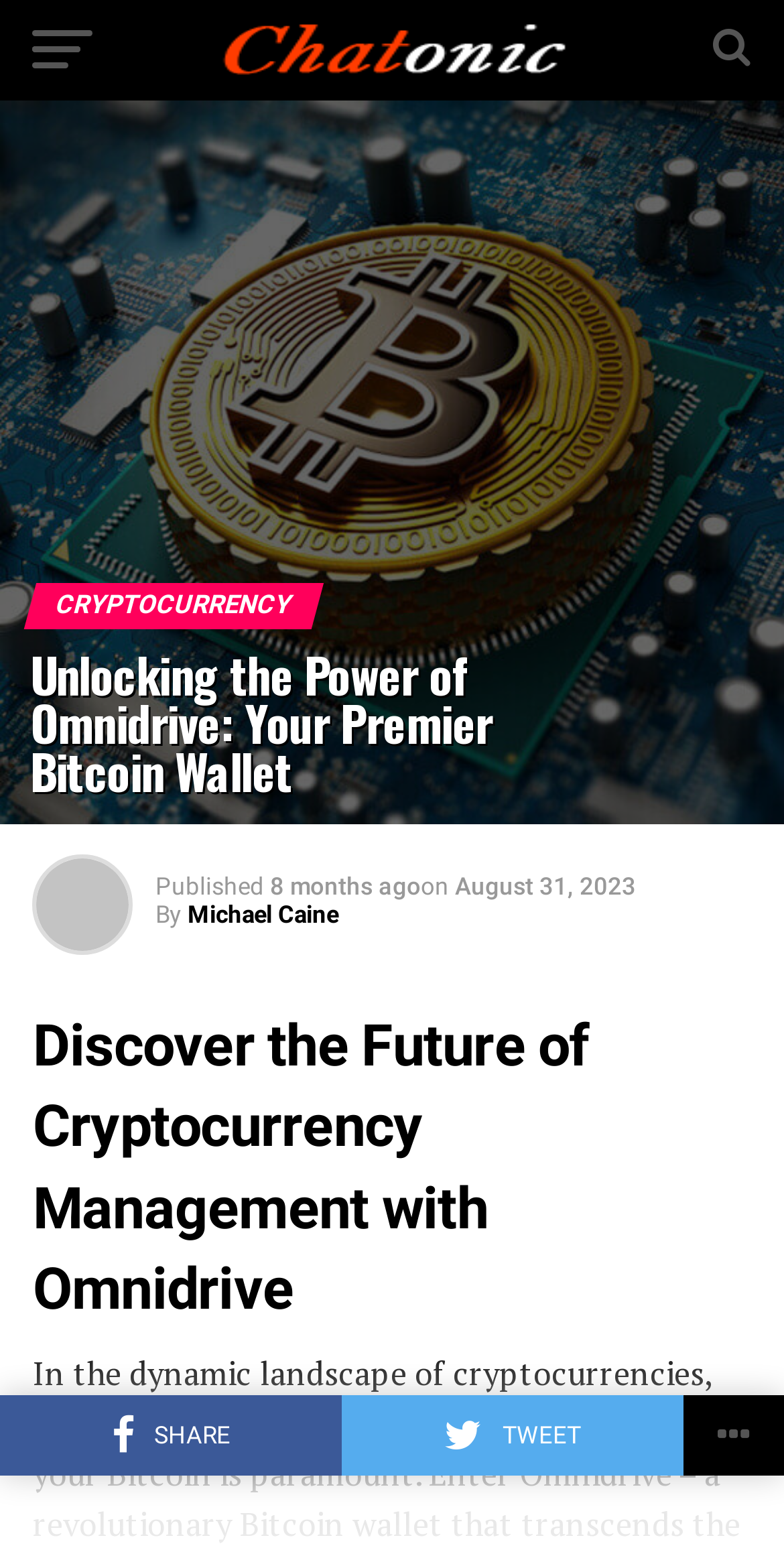What is the name of the premier Bitcoin wallet?
Give a one-word or short phrase answer based on the image.

Omnidrive